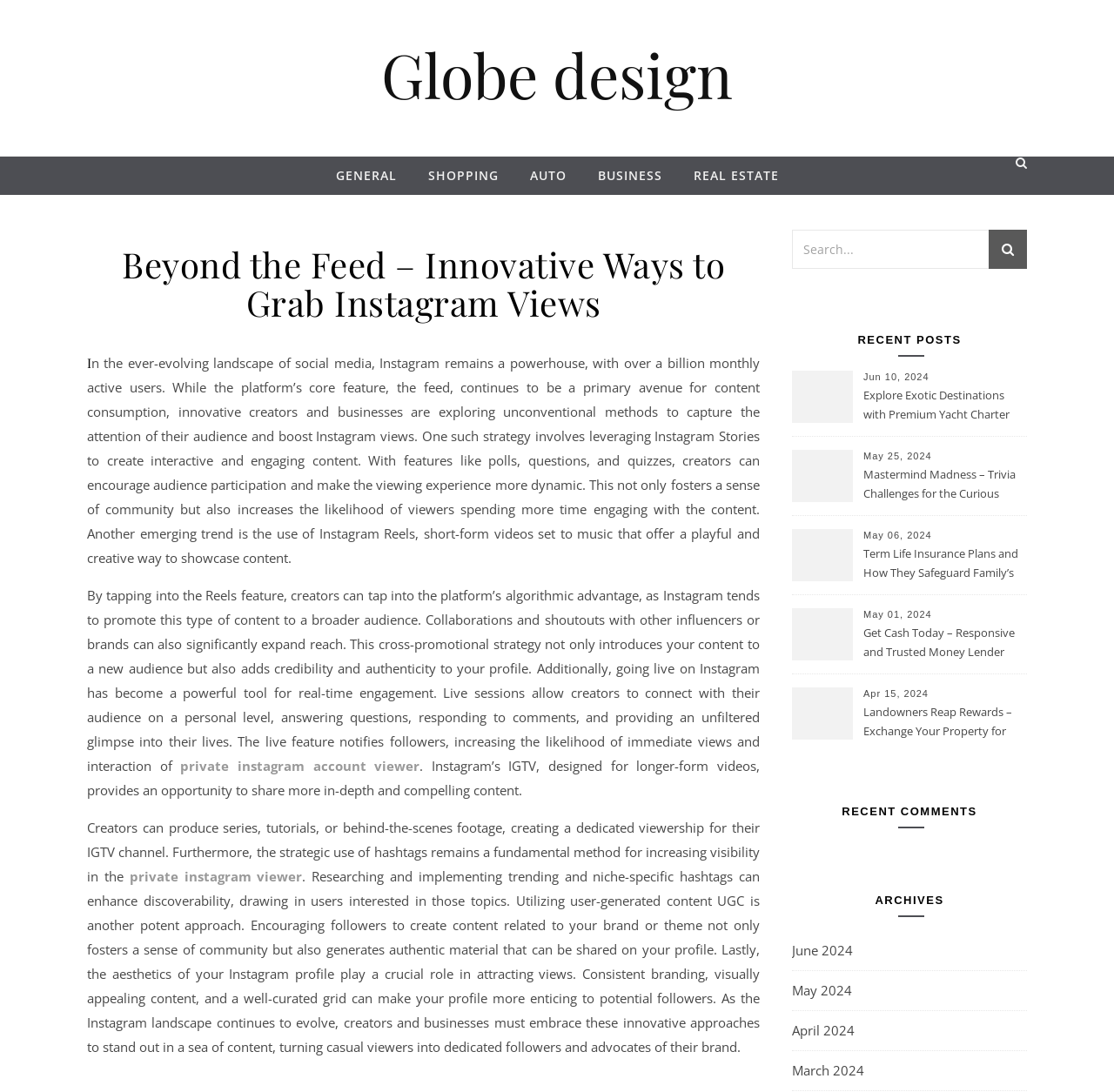Using the description "March 2024", predict the bounding box of the relevant HTML element.

[0.711, 0.963, 0.776, 0.998]